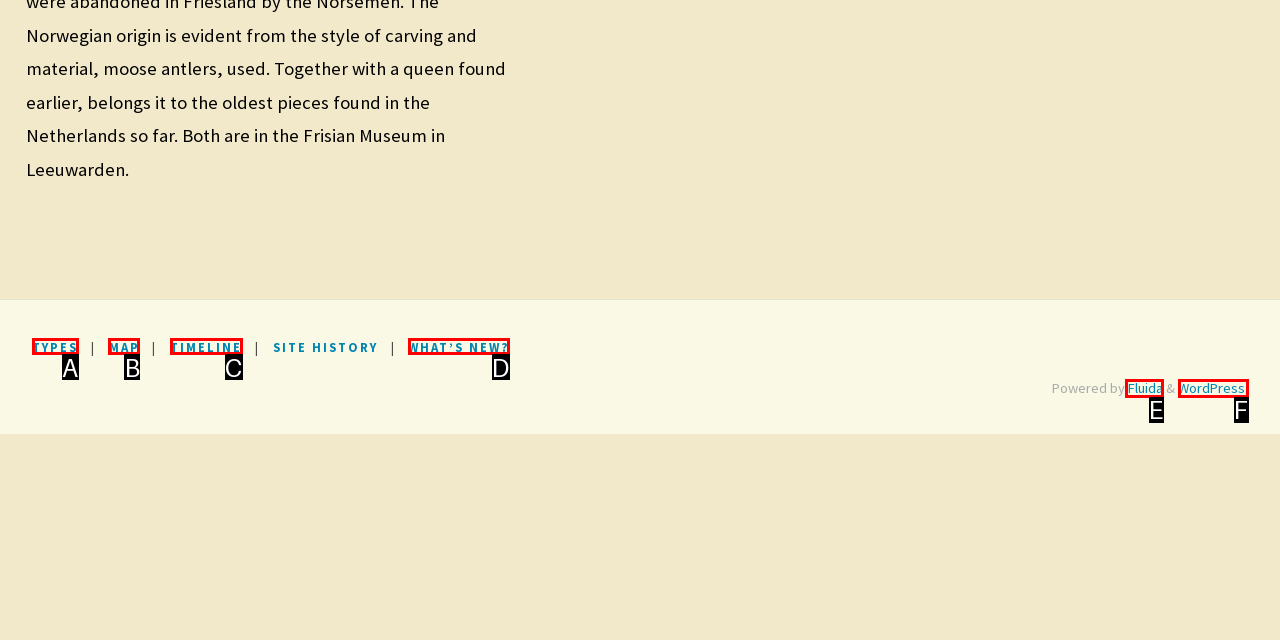Determine the UI element that matches the description: What’s new?
Answer with the letter from the given choices.

D